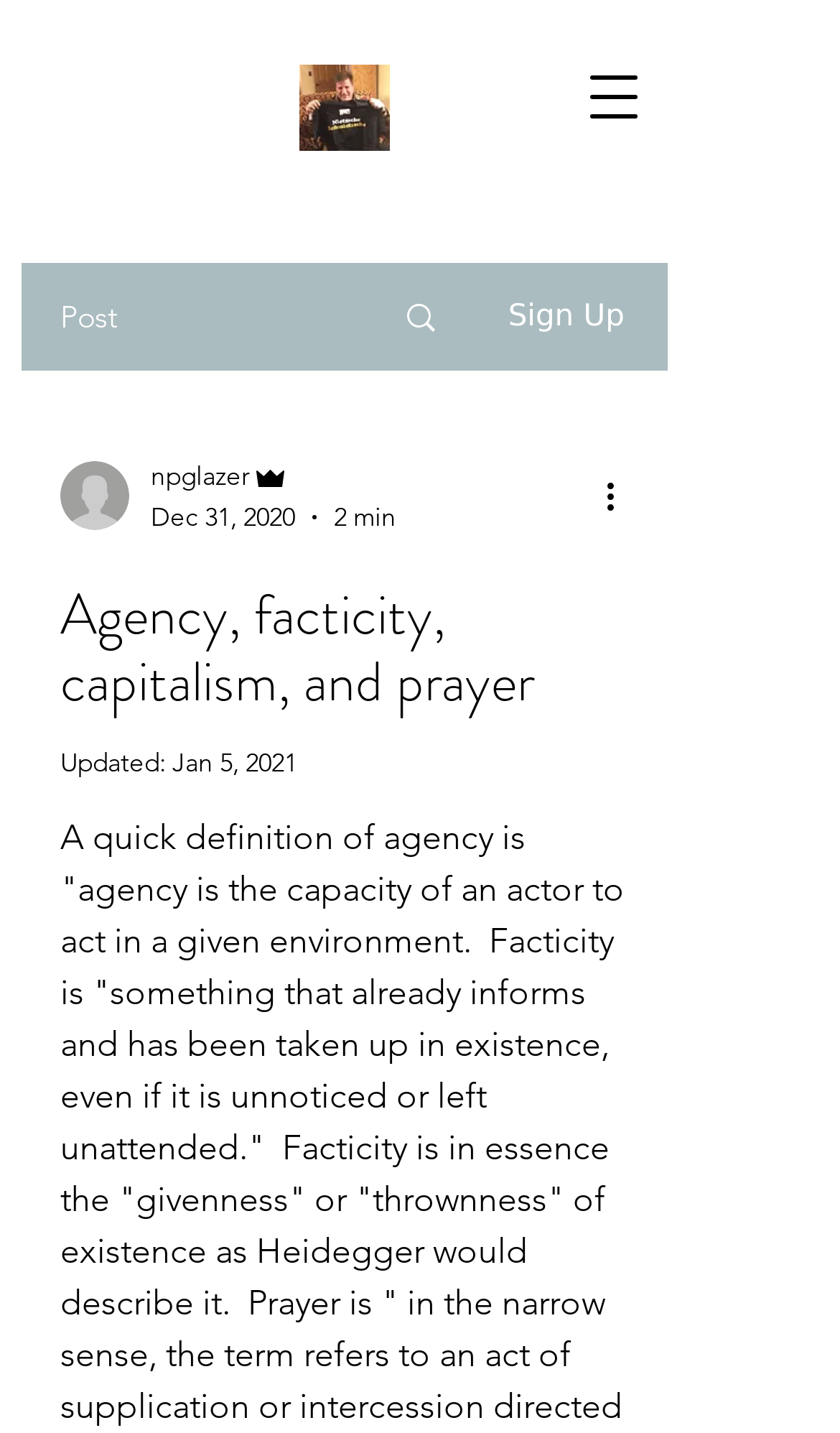How many images are on this webpage?
Answer the question with a single word or phrase derived from the image.

5